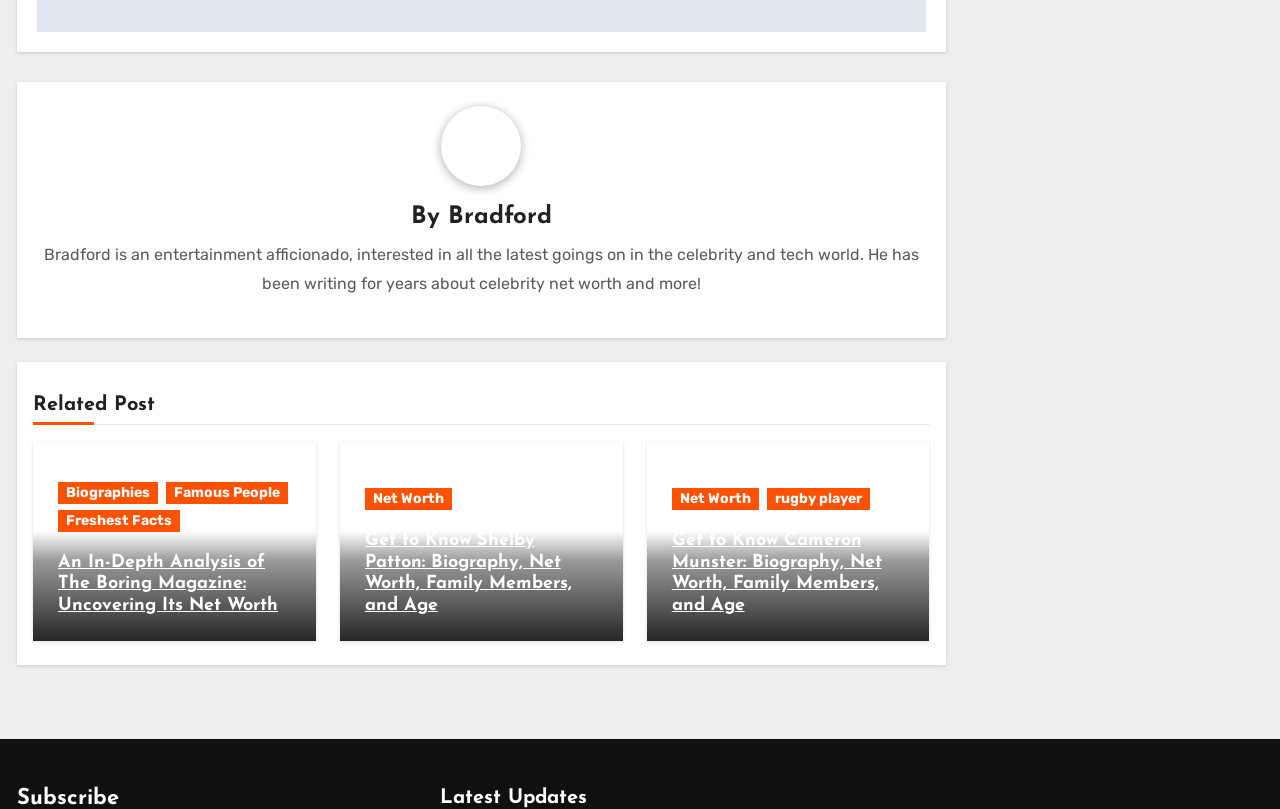Provide the bounding box coordinates of the HTML element described by the text: "Net Worth". The coordinates should be in the format [left, top, right, bottom] with values between 0 and 1.

[0.285, 0.603, 0.353, 0.63]